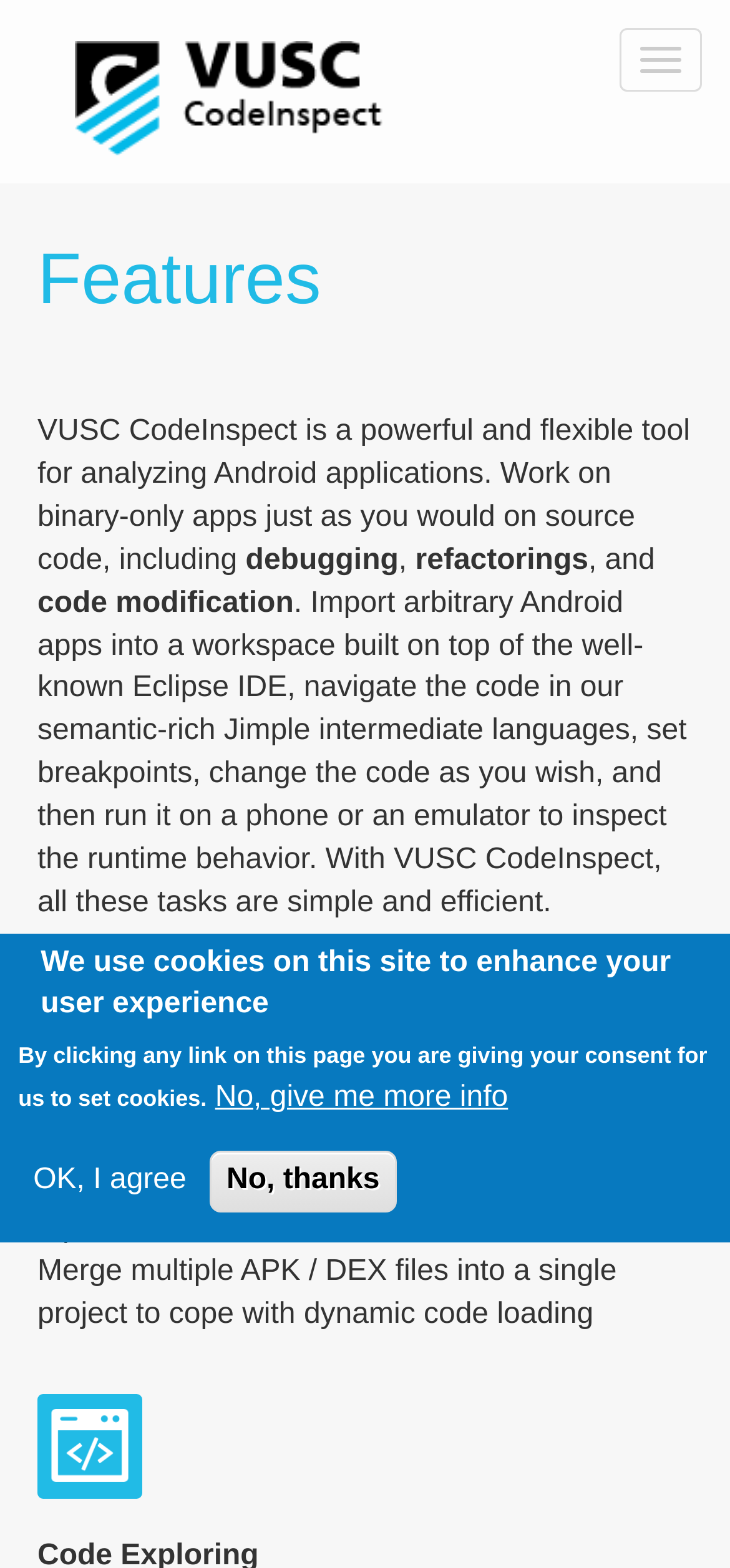What is the purpose of the 'Toggle navigation' button?
Answer with a single word or phrase, using the screenshot for reference.

To navigate